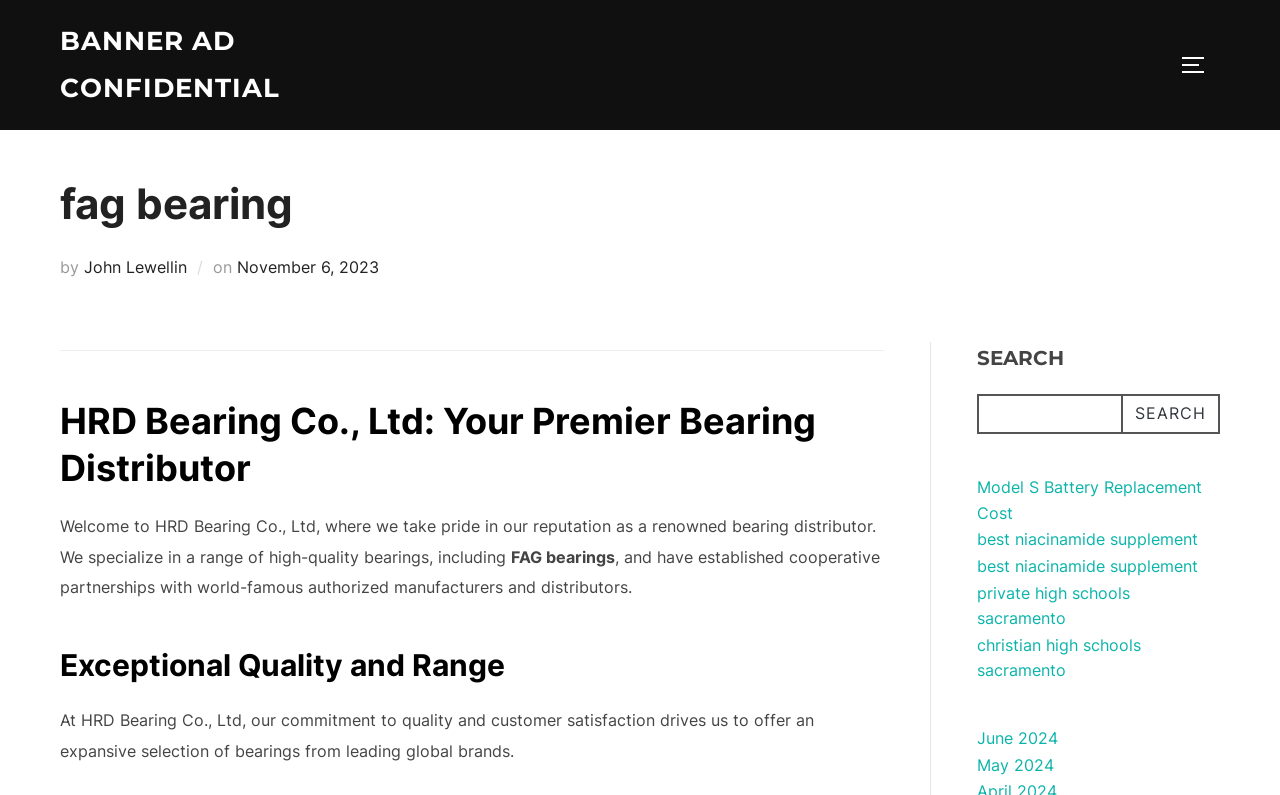Using the information from the screenshot, answer the following question thoroughly:
Who is the author of the article?

The author of the article can be found in the link 'John Lewellin' which is located next to the static text 'by'.